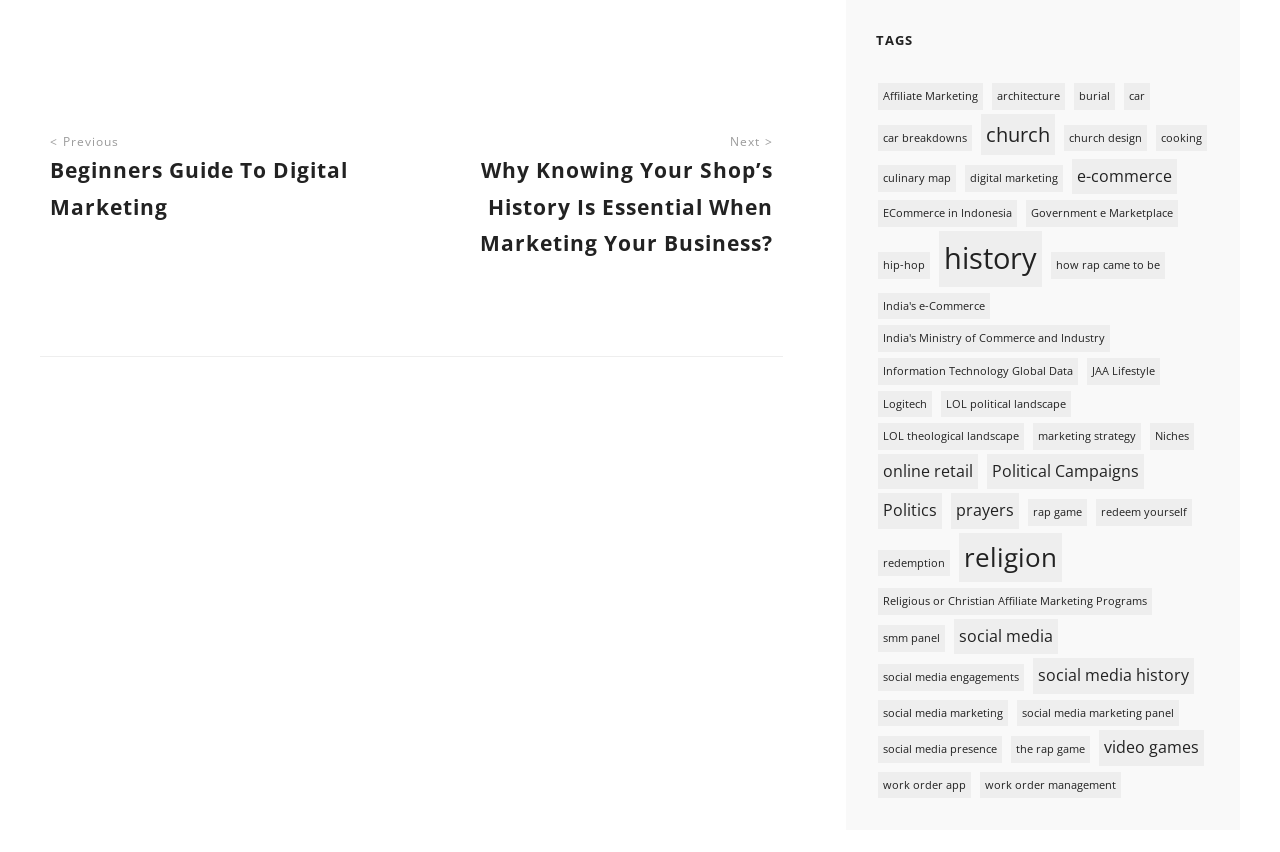Identify the bounding box coordinates of the element that should be clicked to fulfill this task: "Click on 'Previous' to navigate to the previous post". The coordinates should be provided as four float numbers between 0 and 1, i.e., [left, top, right, bottom].

[0.039, 0.114, 0.314, 0.307]